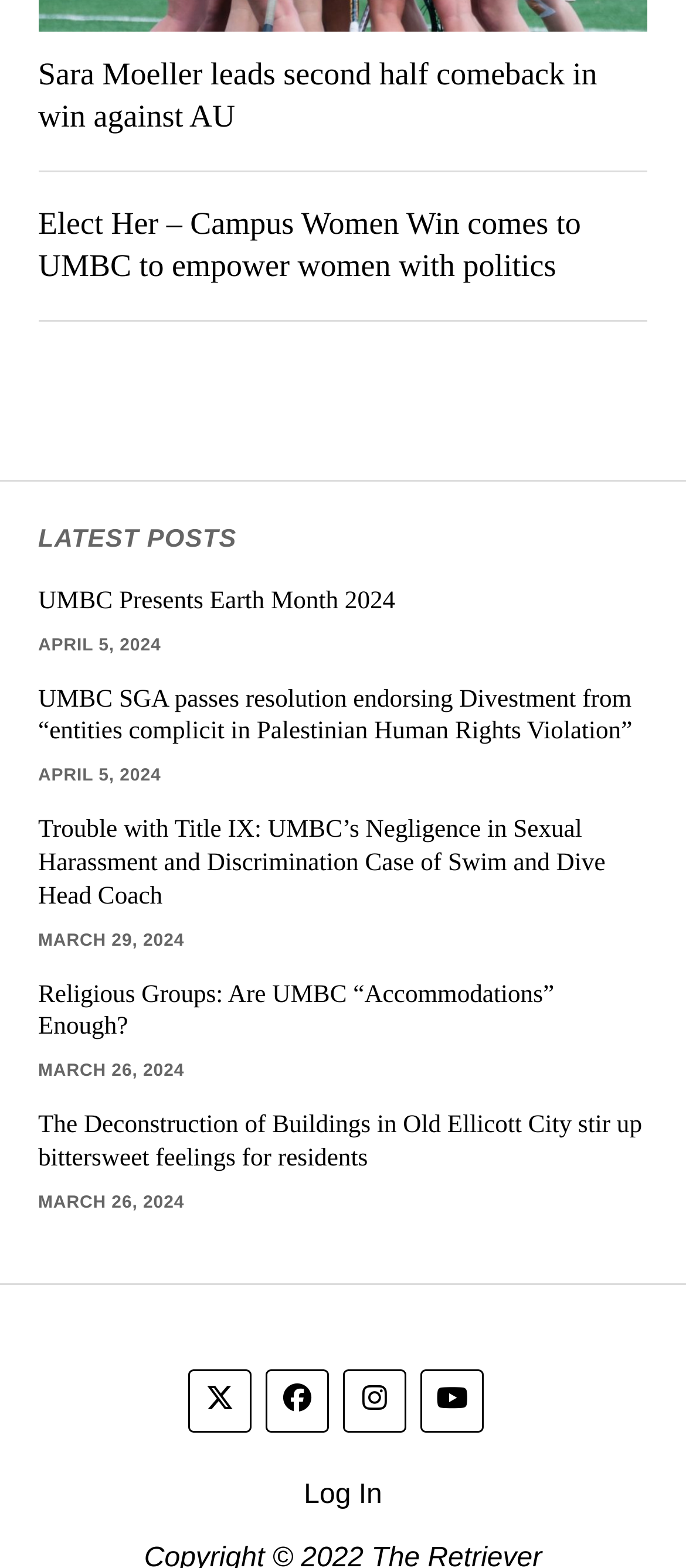Find and provide the bounding box coordinates for the UI element described here: "UMBC Presents Earth Month 2024". The coordinates should be given as four float numbers between 0 and 1: [left, top, right, bottom].

[0.056, 0.373, 0.944, 0.394]